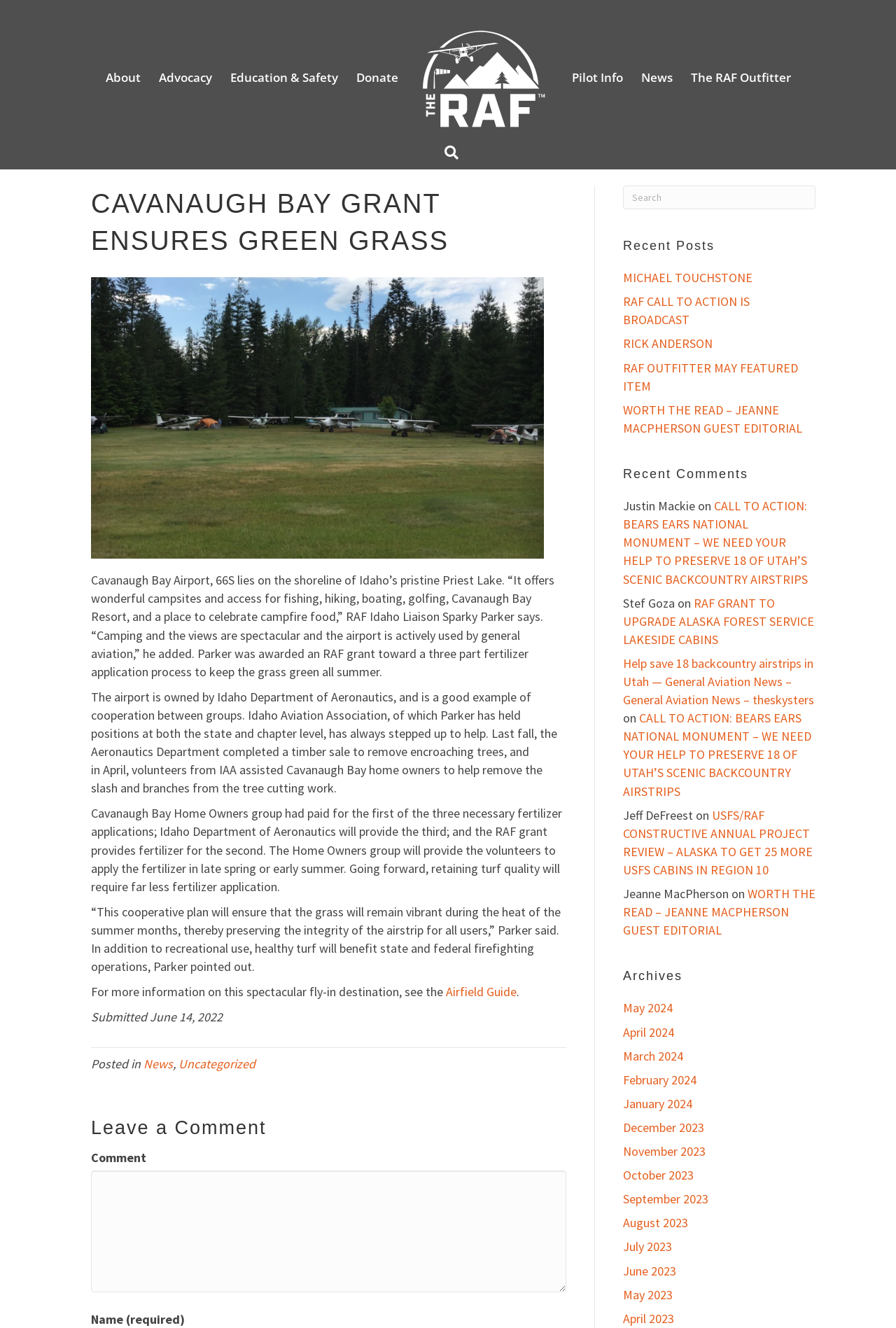Please find and report the primary heading text from the webpage.

CAVANAUGH BAY GRANT ENSURES GREEN GRASS